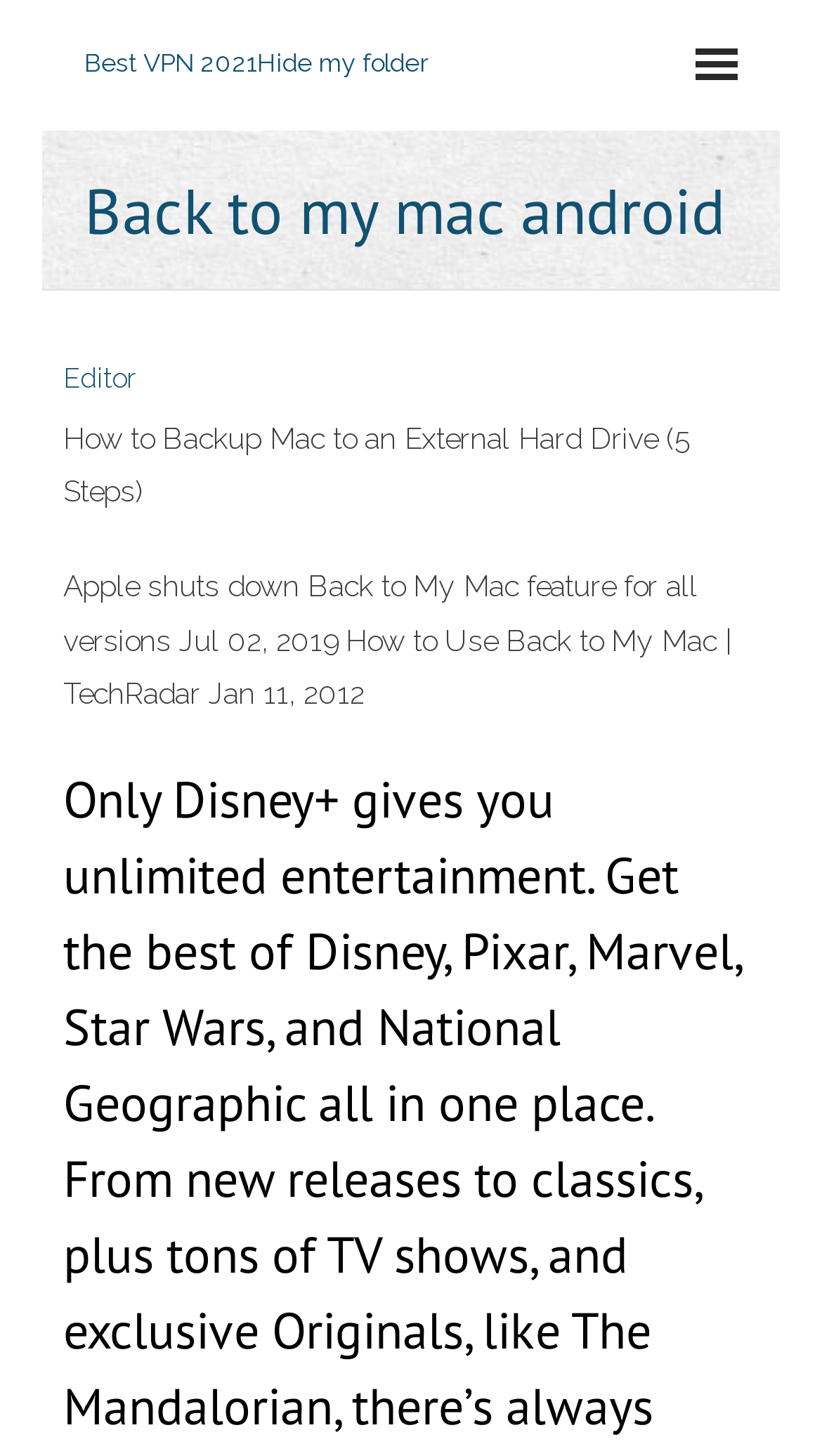Analyze the image and answer the question with as much detail as possible: 
What is the title of the article?

The StaticText element with the text 'How to Backup Mac to an External Hard Drive (5 Steps)' is likely the title of the article, as it is a prominent text element on the webpage.